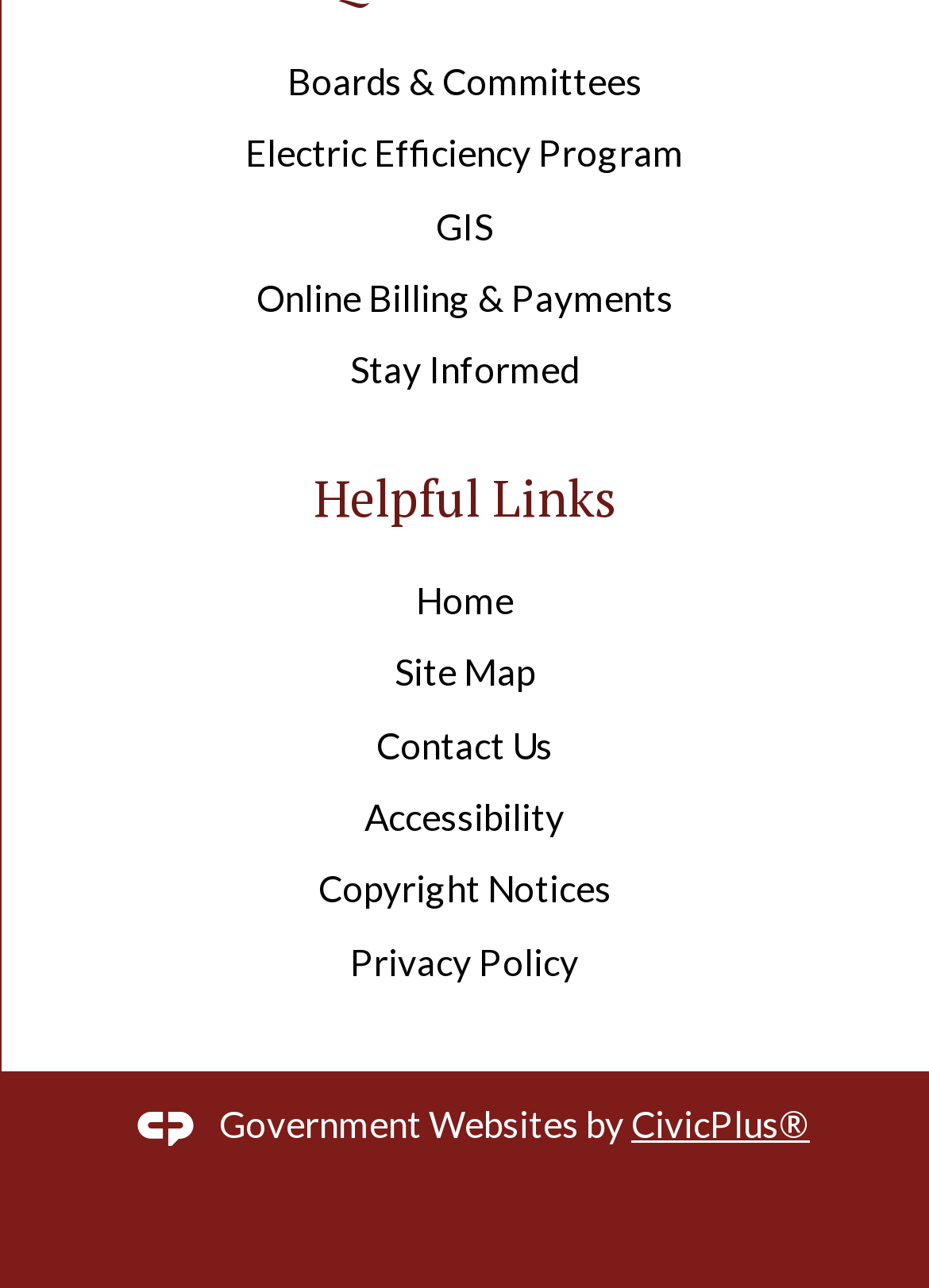Please identify the bounding box coordinates for the region that you need to click to follow this instruction: "Click Boards & Committees".

[0.309, 0.046, 0.691, 0.079]